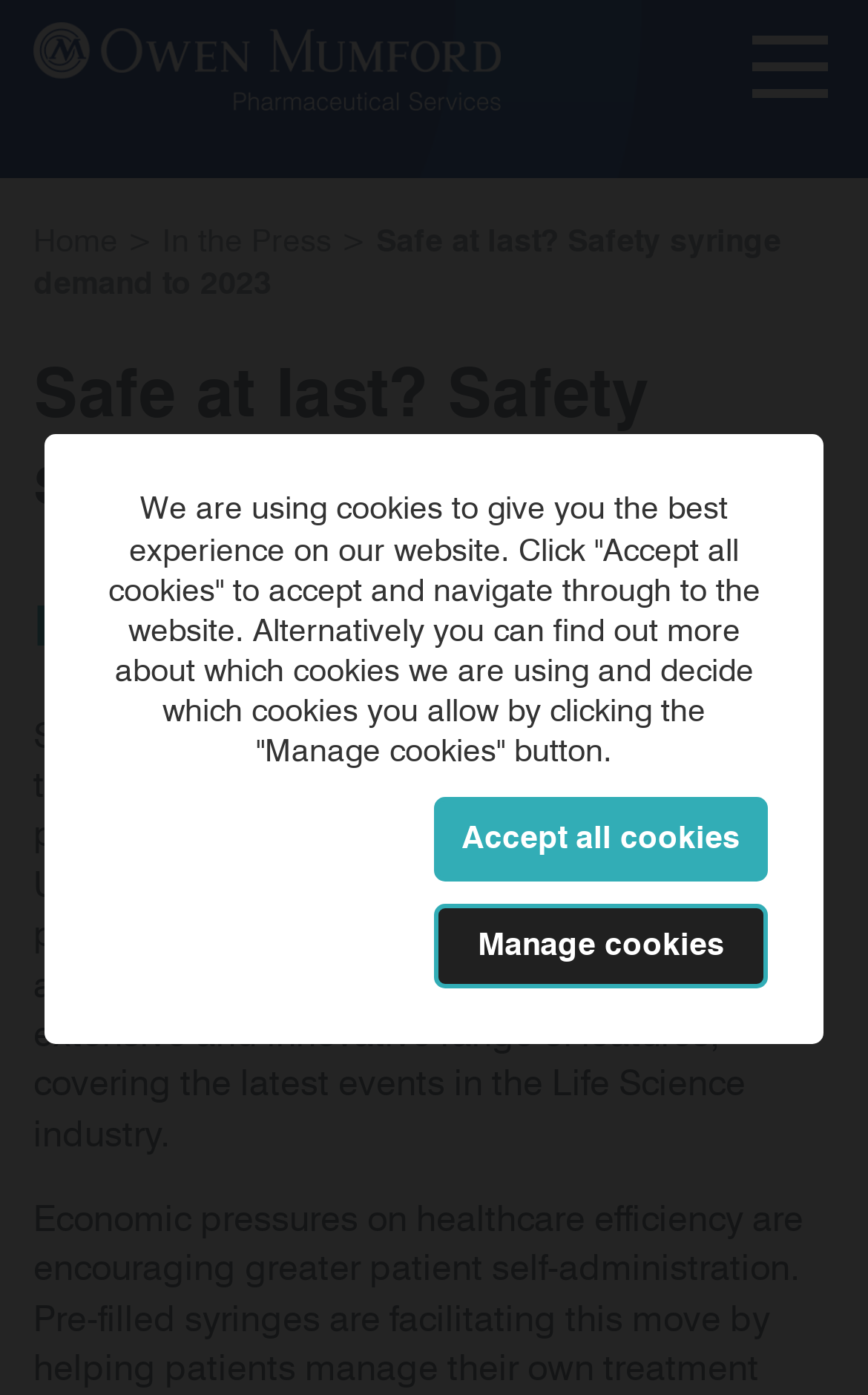What is the purpose of the website?
Observe the image and answer the question with a one-word or short phrase response.

Pharmaceutical news and developments